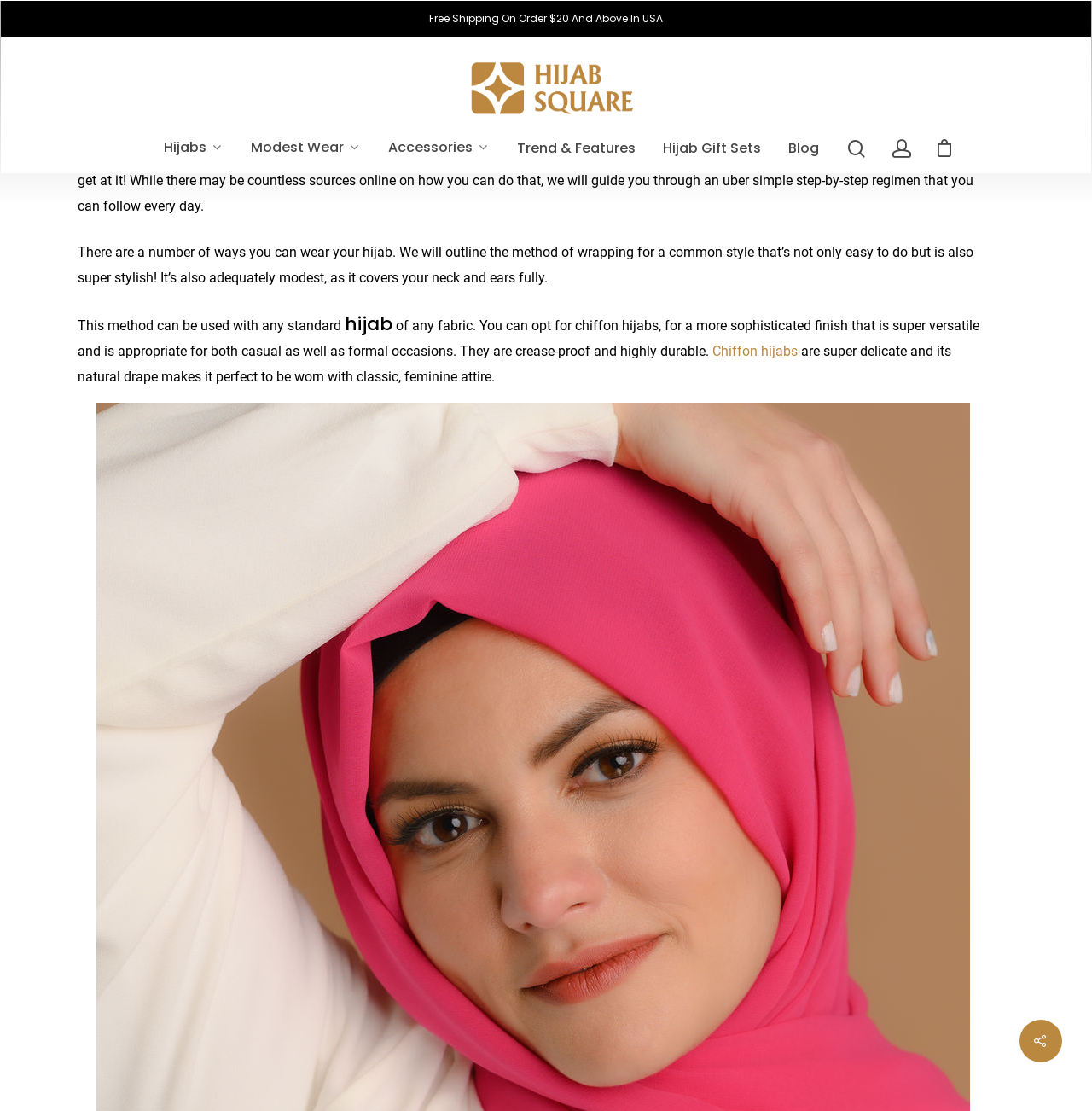Determine the coordinates of the bounding box for the clickable area needed to execute this instruction: "Explore the Hijabs section".

[0.15, 0.126, 0.205, 0.155]